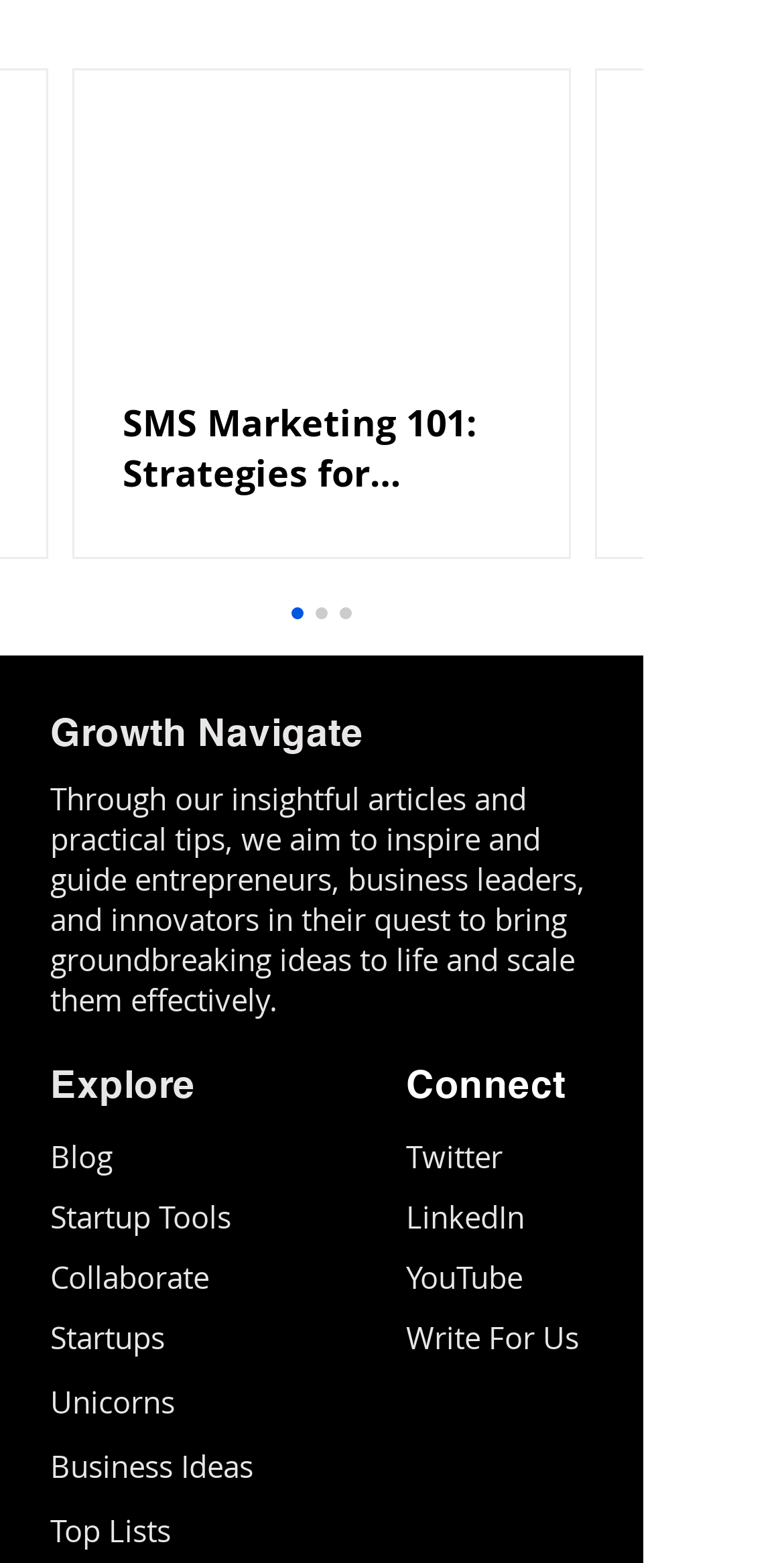Please pinpoint the bounding box coordinates for the region I should click to adhere to this instruction: "Export to Mendeley".

None